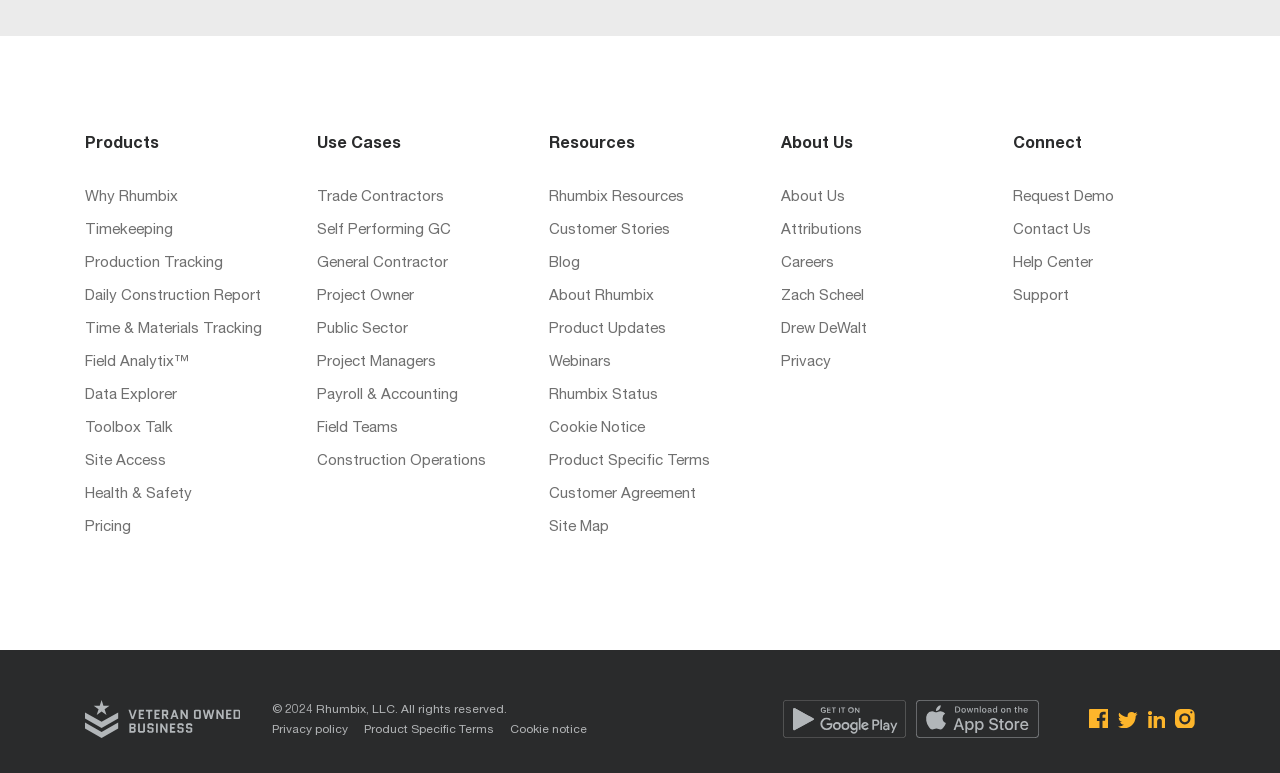Determine the bounding box coordinates of the region I should click to achieve the following instruction: "View 'Customer Stories'". Ensure the bounding box coordinates are four float numbers between 0 and 1, i.e., [left, top, right, bottom].

[0.429, 0.284, 0.571, 0.311]